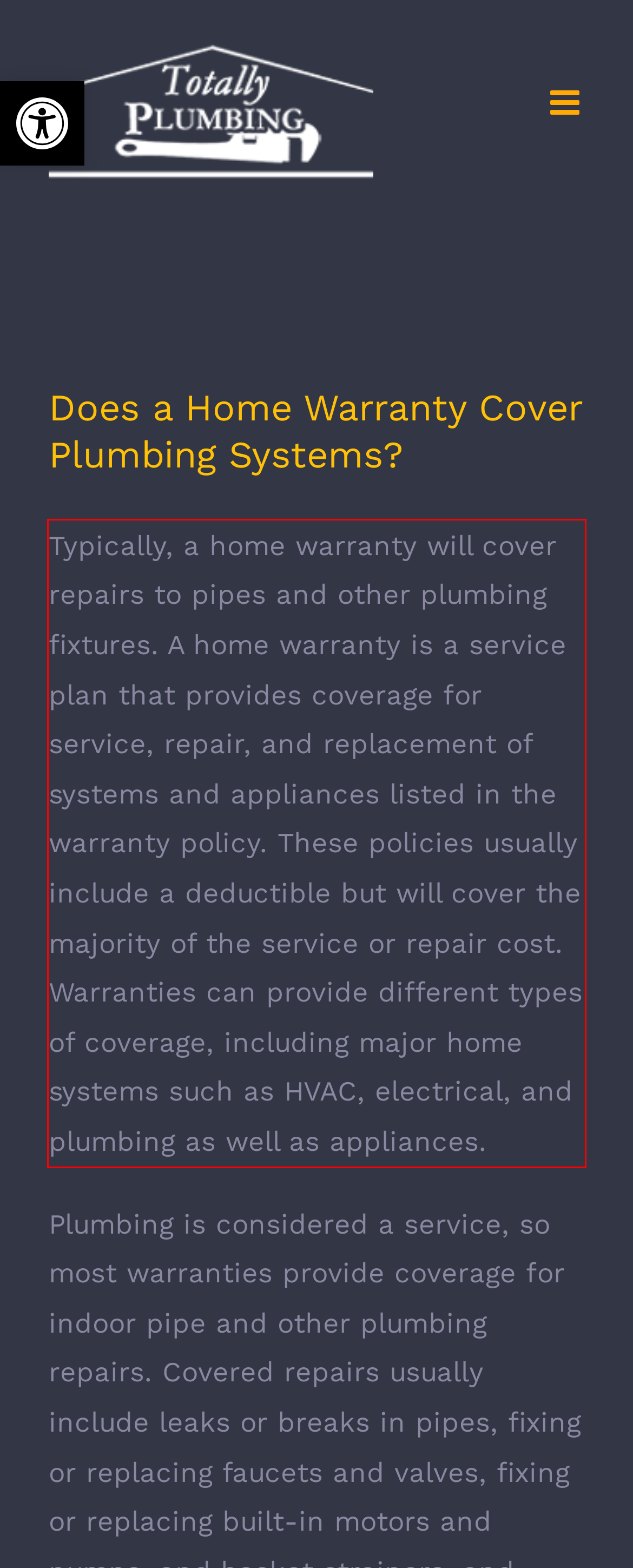Given a screenshot of a webpage with a red bounding box, please identify and retrieve the text inside the red rectangle.

Typically, a home warranty will cover repairs to pipes and other plumbing fixtures. A home warranty is a service plan that provides coverage for service, repair, and replacement of systems and appliances listed in the warranty policy. These policies usually include a deductible but will cover the majority of the service or repair cost. Warranties can provide different types of coverage, including major home systems such as HVAC, electrical, and plumbing as well as appliances.